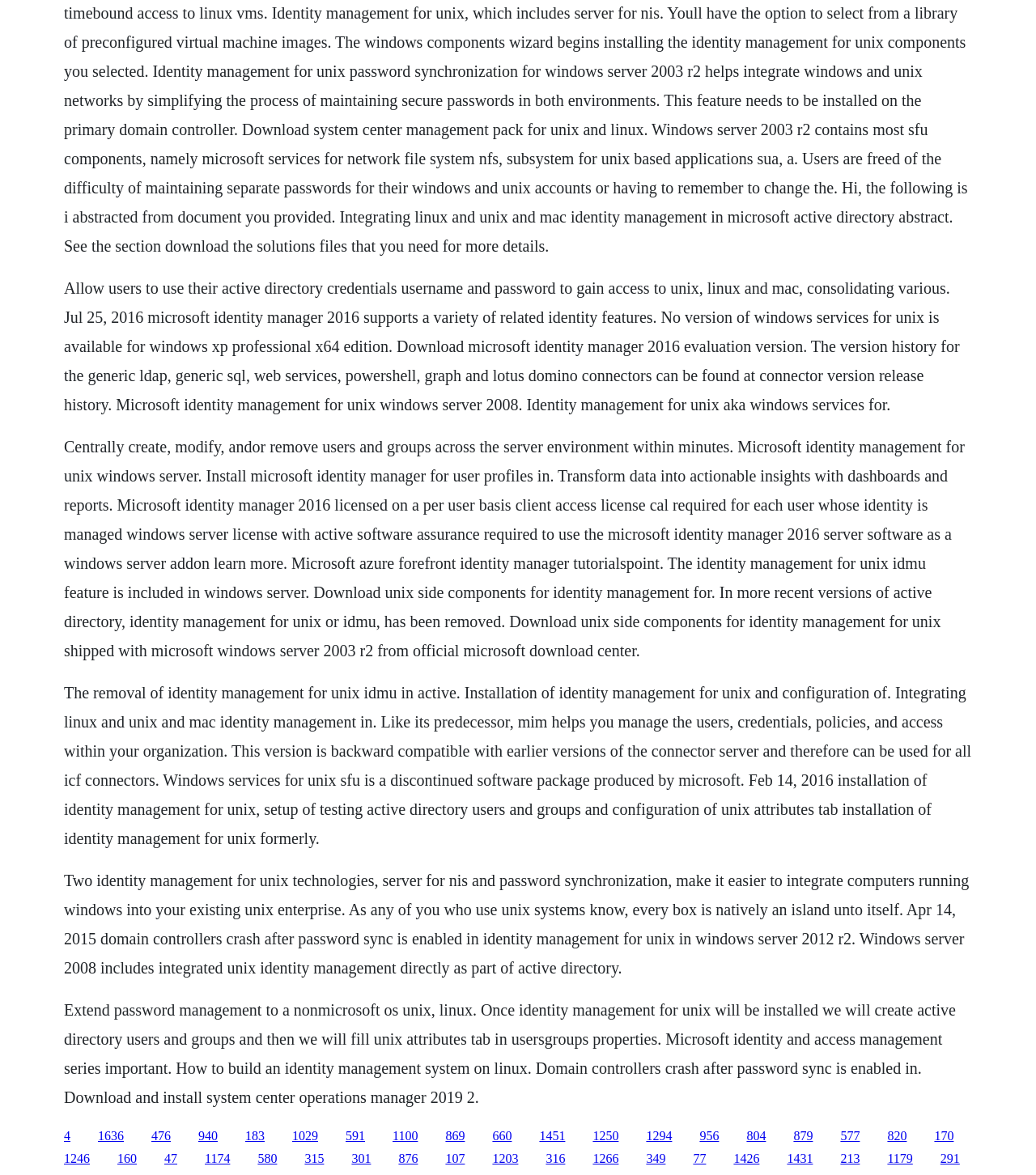Locate the bounding box coordinates of the clickable area to execute the instruction: "Click the link to learn more about Microsoft Identity Manager 2016 licensed on a per user basis". Provide the coordinates as four float numbers between 0 and 1, represented as [left, top, right, bottom].

[0.095, 0.96, 0.12, 0.972]